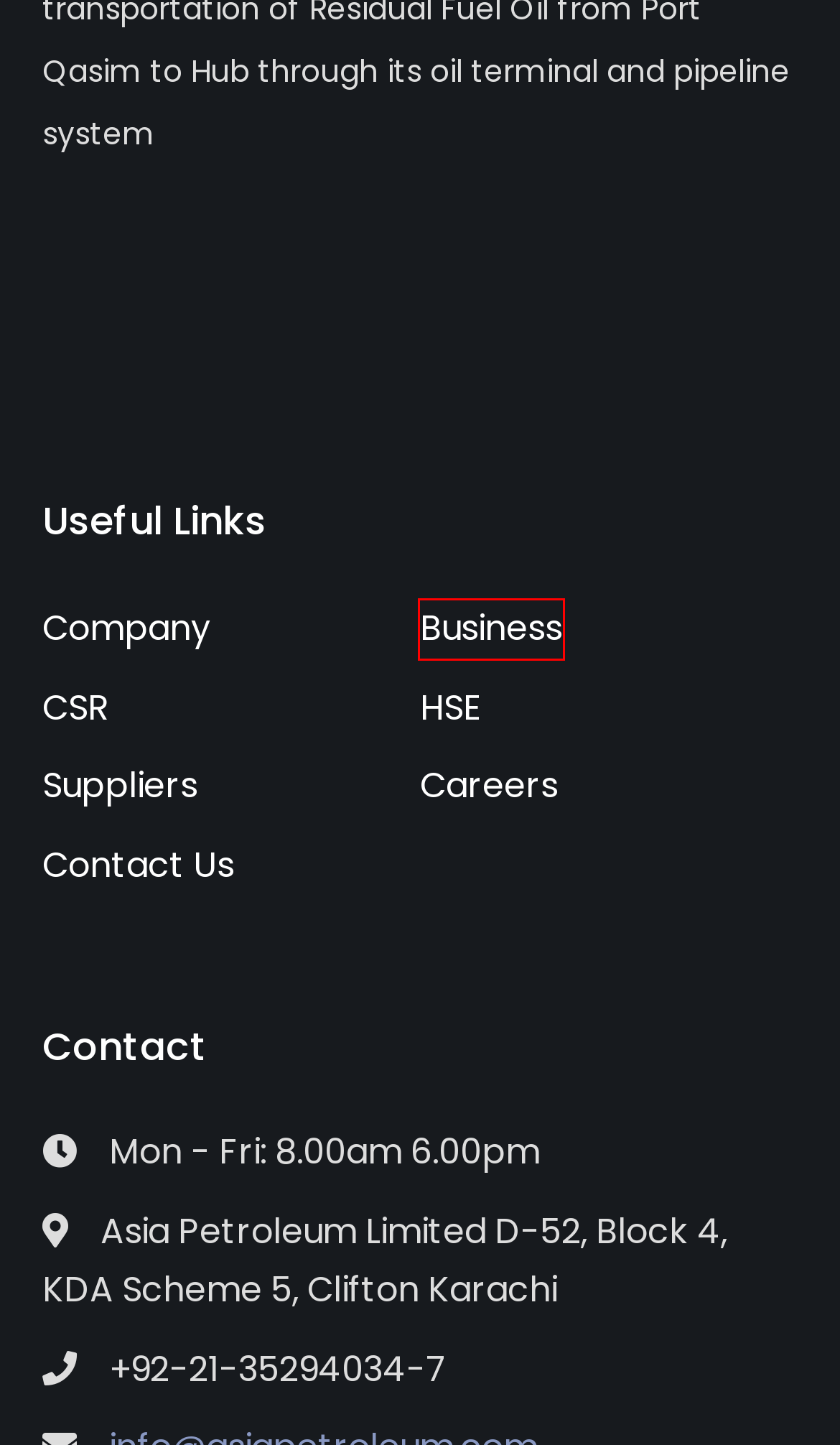Look at the screenshot of a webpage where a red bounding box surrounds a UI element. Your task is to select the best-matching webpage description for the new webpage after you click the element within the bounding box. The available options are:
A. Business – Asia Petroleum Limited
B. CSR – Asia Petroleum Limited
C. Careers – Asia Petroleum Limited
D. Home | JamaPunji
E. HSE – Asia Petroleum Limited
F. Suppliers – Asia Petroleum Limited
G. Company – Asia Petroleum Limited
H. Contact Us – Asia Petroleum Limited

A